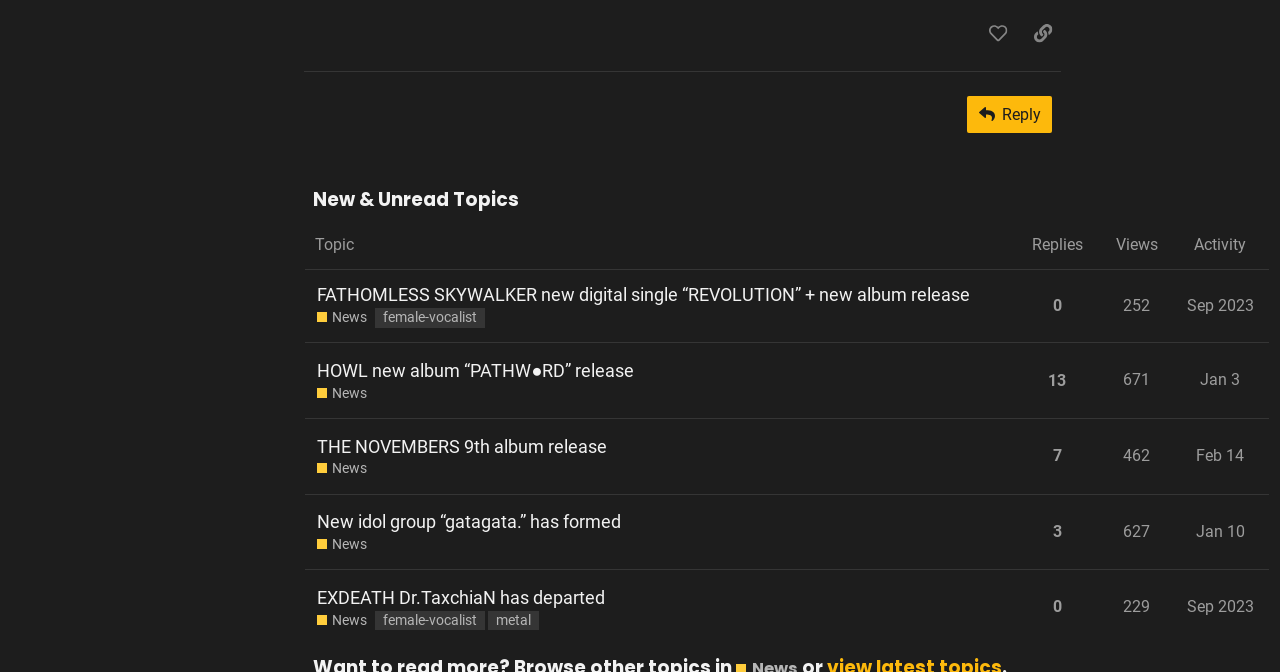Please specify the bounding box coordinates of the element that should be clicked to execute the given instruction: 'View topic 'FATHOMLESS SKYWALKER new digital single “REVOLUTION” + new album release''. Ensure the coordinates are four float numbers between 0 and 1, expressed as [left, top, right, bottom].

[0.238, 0.42, 0.795, 0.51]